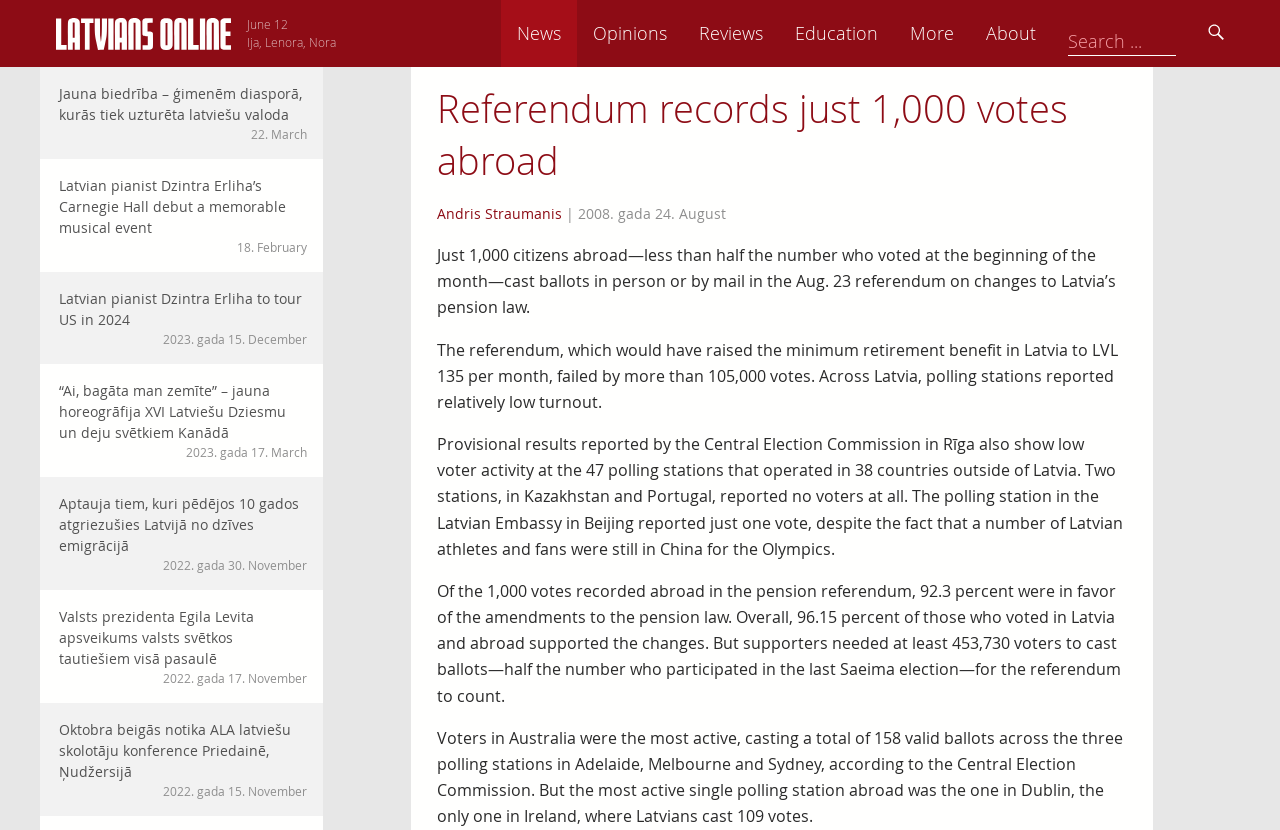Determine the bounding box coordinates of the section to be clicked to follow the instruction: "Click the 'Latvians Online logo' link". The coordinates should be given as four float numbers between 0 and 1, formatted as [left, top, right, bottom].

[0.031, 0.0, 0.18, 0.067]